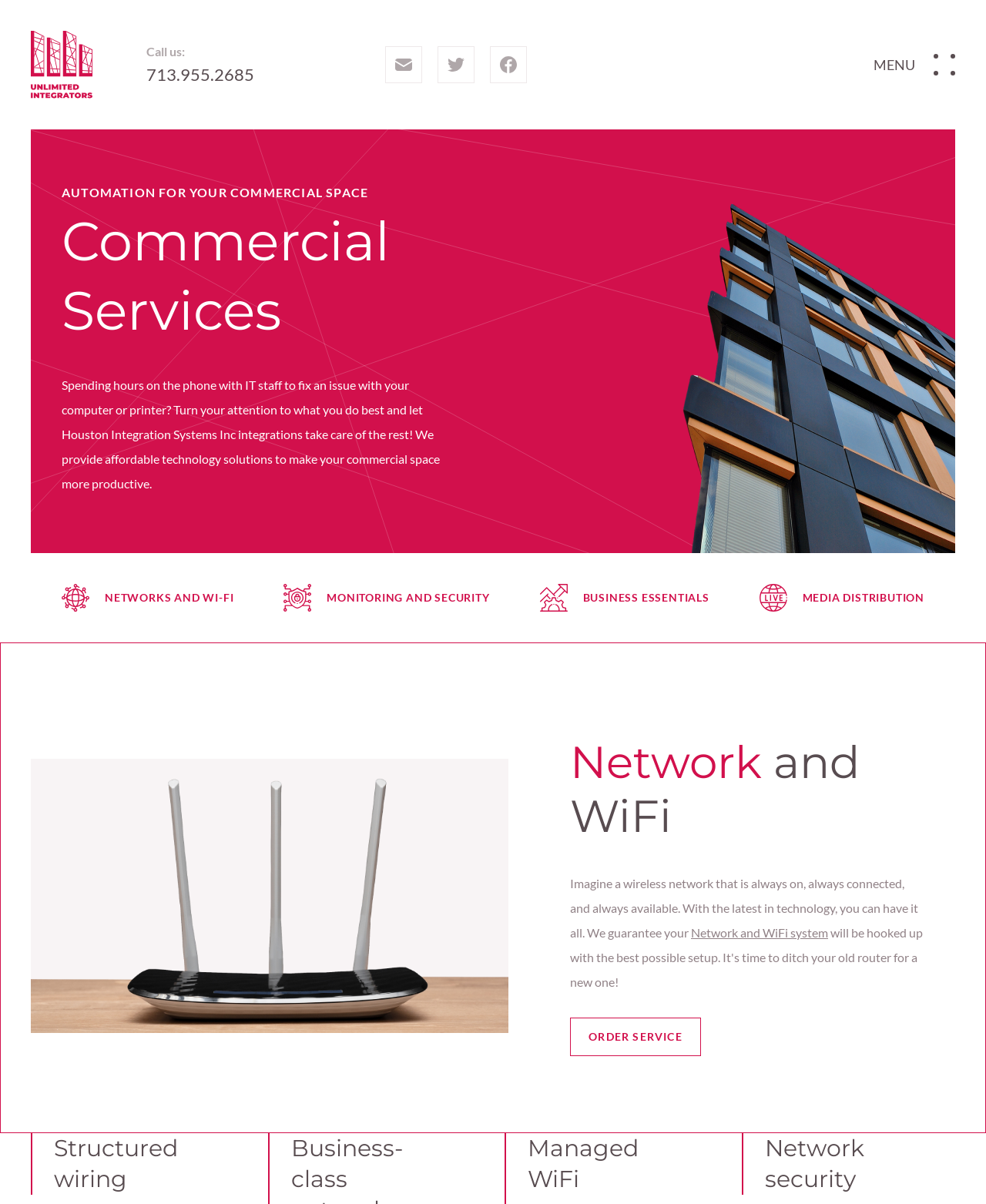Please specify the coordinates of the bounding box for the element that should be clicked to carry out this instruction: "Click the HOME link". The coordinates must be four float numbers between 0 and 1, formatted as [left, top, right, bottom].

[0.48, 0.197, 0.52, 0.209]